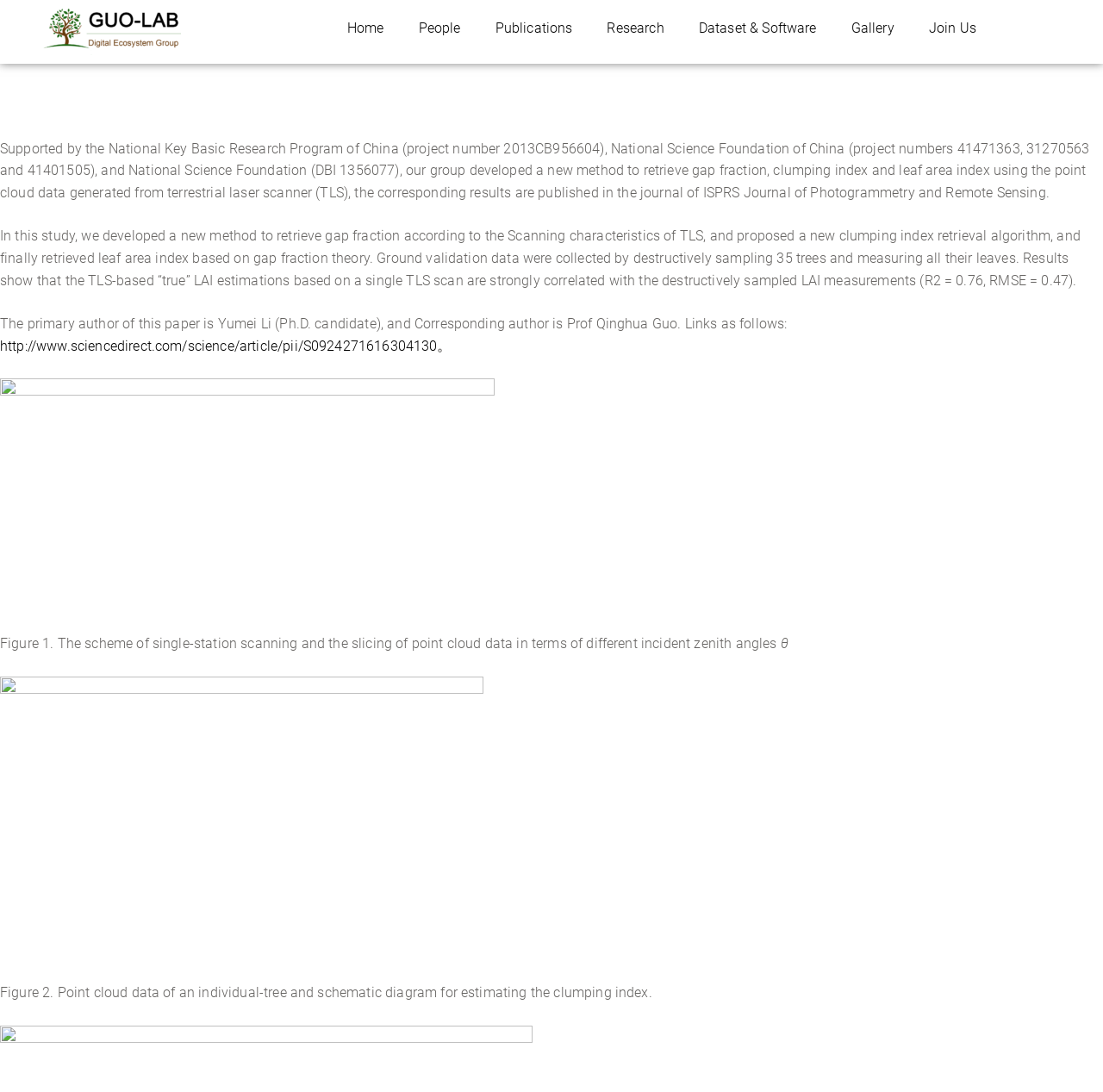Provide the bounding box coordinates of the UI element that matches the description: "Join Us".

[0.826, 0.008, 0.901, 0.044]